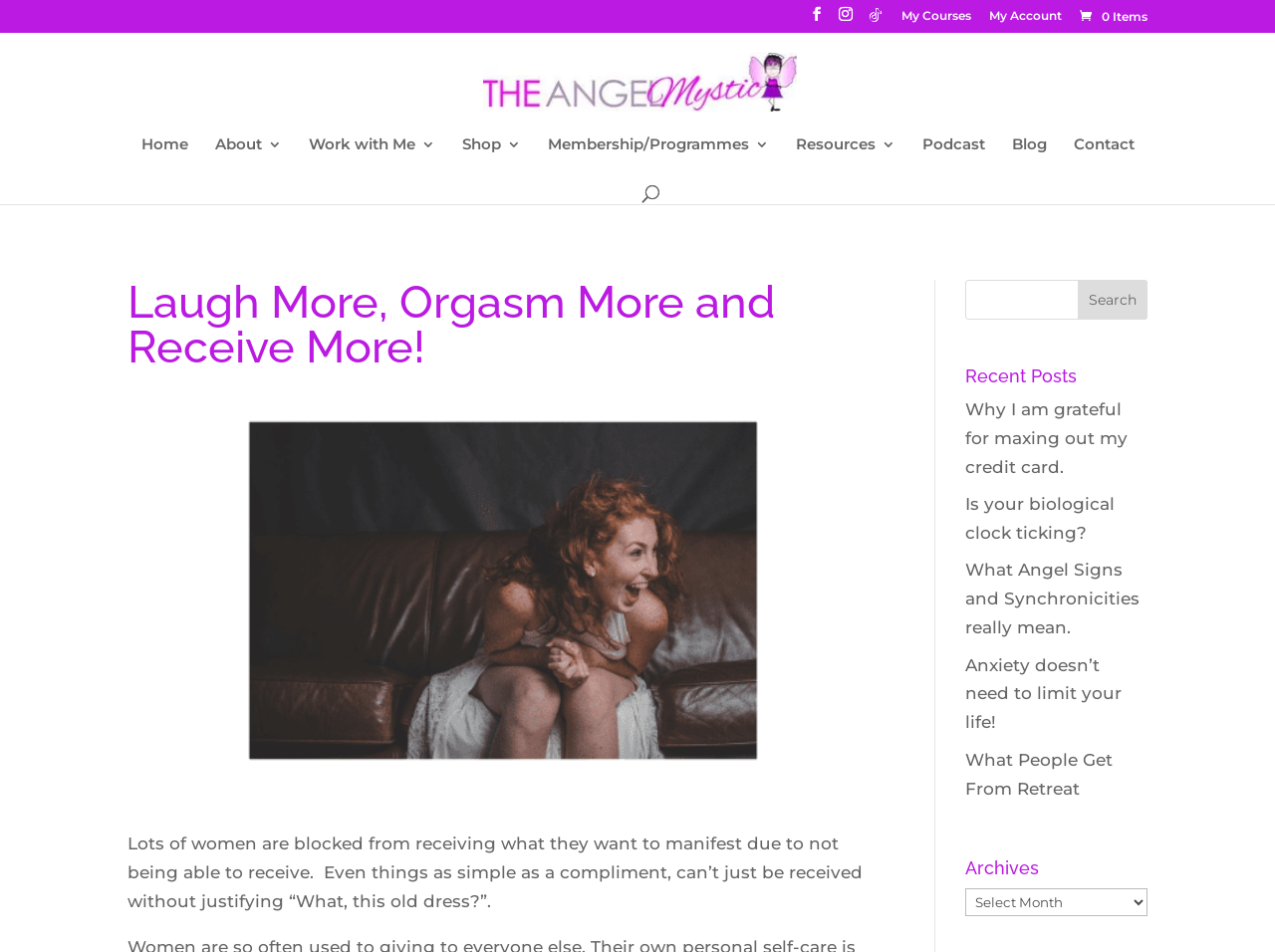Please specify the bounding box coordinates of the area that should be clicked to accomplish the following instruction: "Read the blog". The coordinates should consist of four float numbers between 0 and 1, i.e., [left, top, right, bottom].

[0.793, 0.144, 0.821, 0.19]